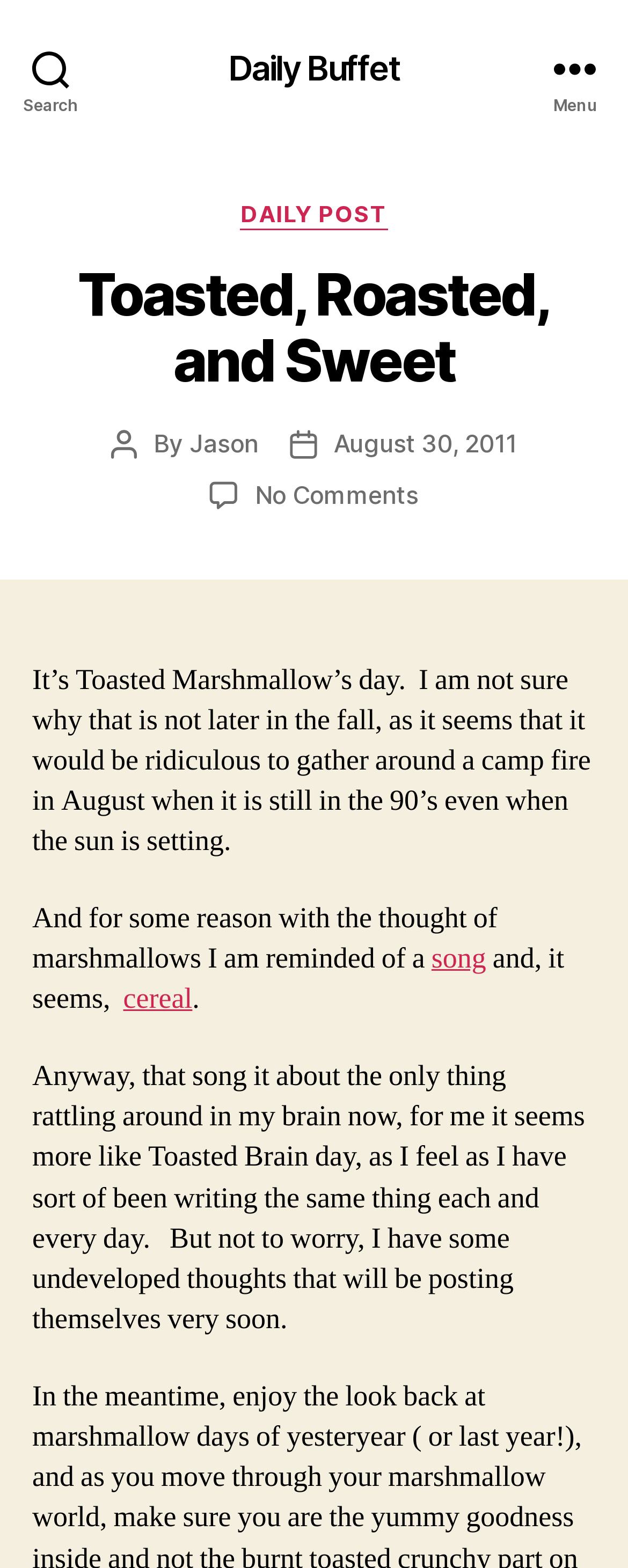Show me the bounding box coordinates of the clickable region to achieve the task as per the instruction: "View daily buffet".

[0.363, 0.032, 0.637, 0.054]